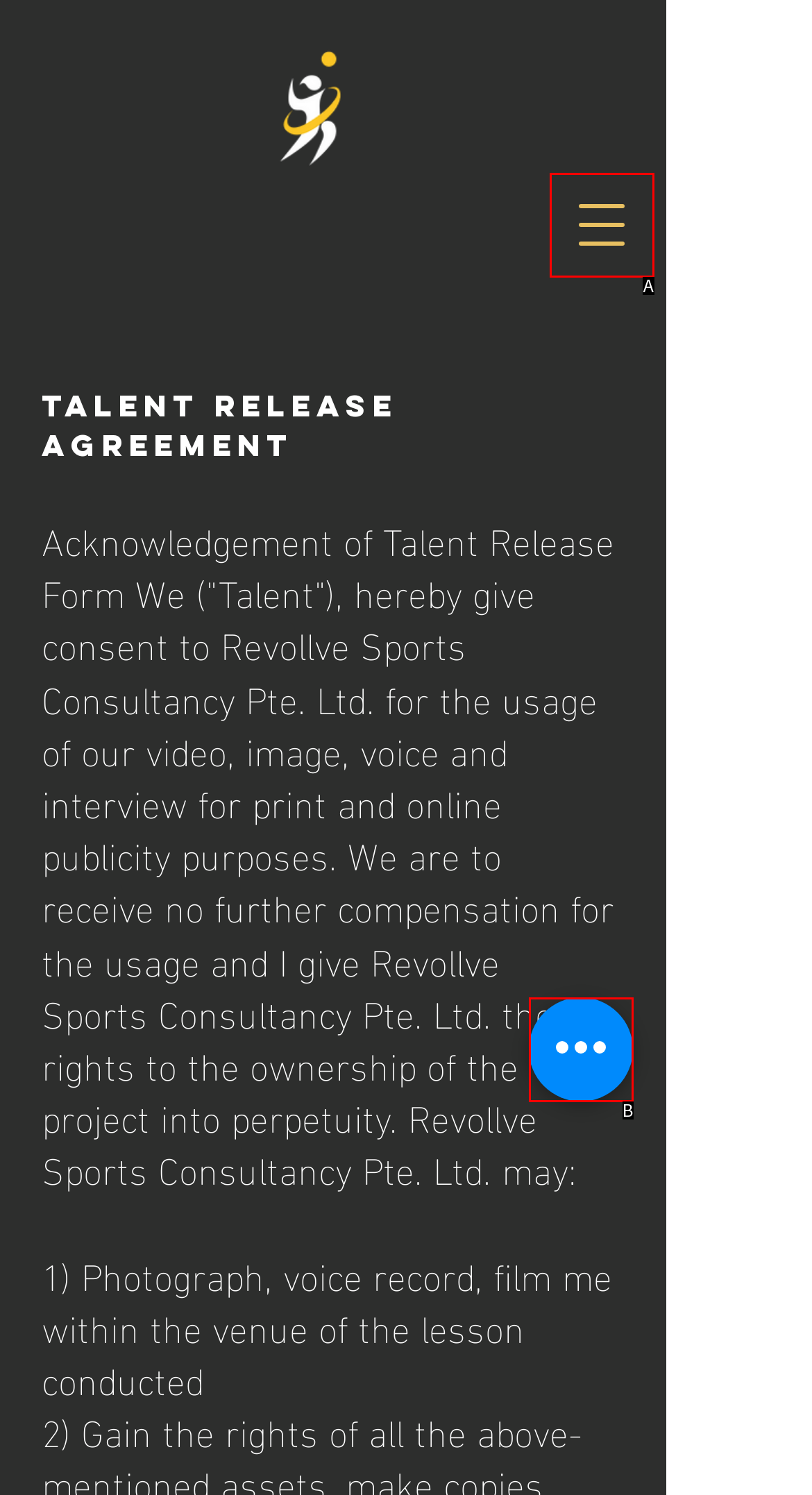Determine which HTML element best fits the description: aria-label="Open navigation menu"
Answer directly with the letter of the matching option from the available choices.

A